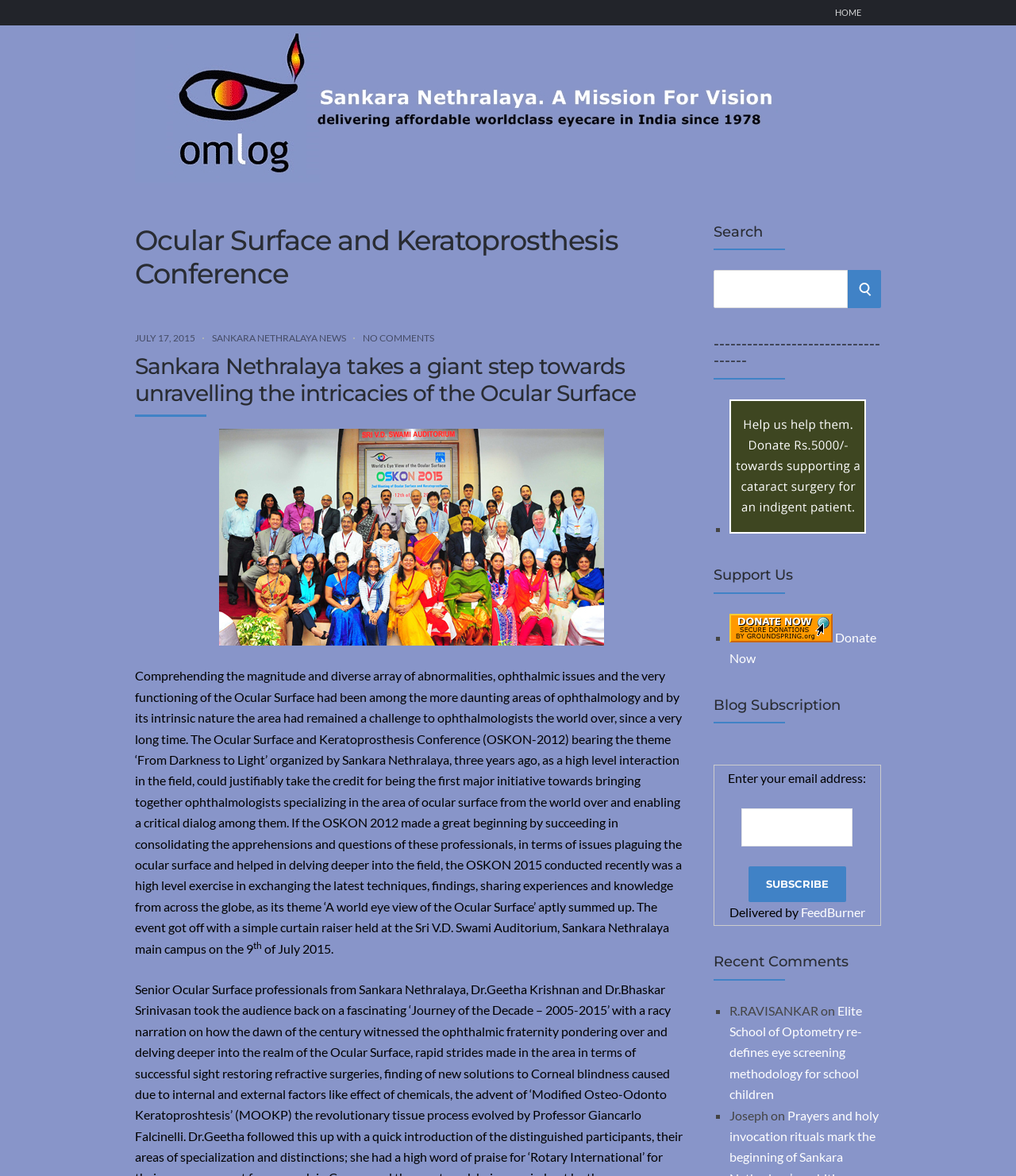Bounding box coordinates should be provided in the format (top-left x, top-left y, bottom-right x, bottom-right y) with all values between 0 and 1. Identify the bounding box for this UI element: title="Donate Now"

[0.718, 0.443, 0.852, 0.456]